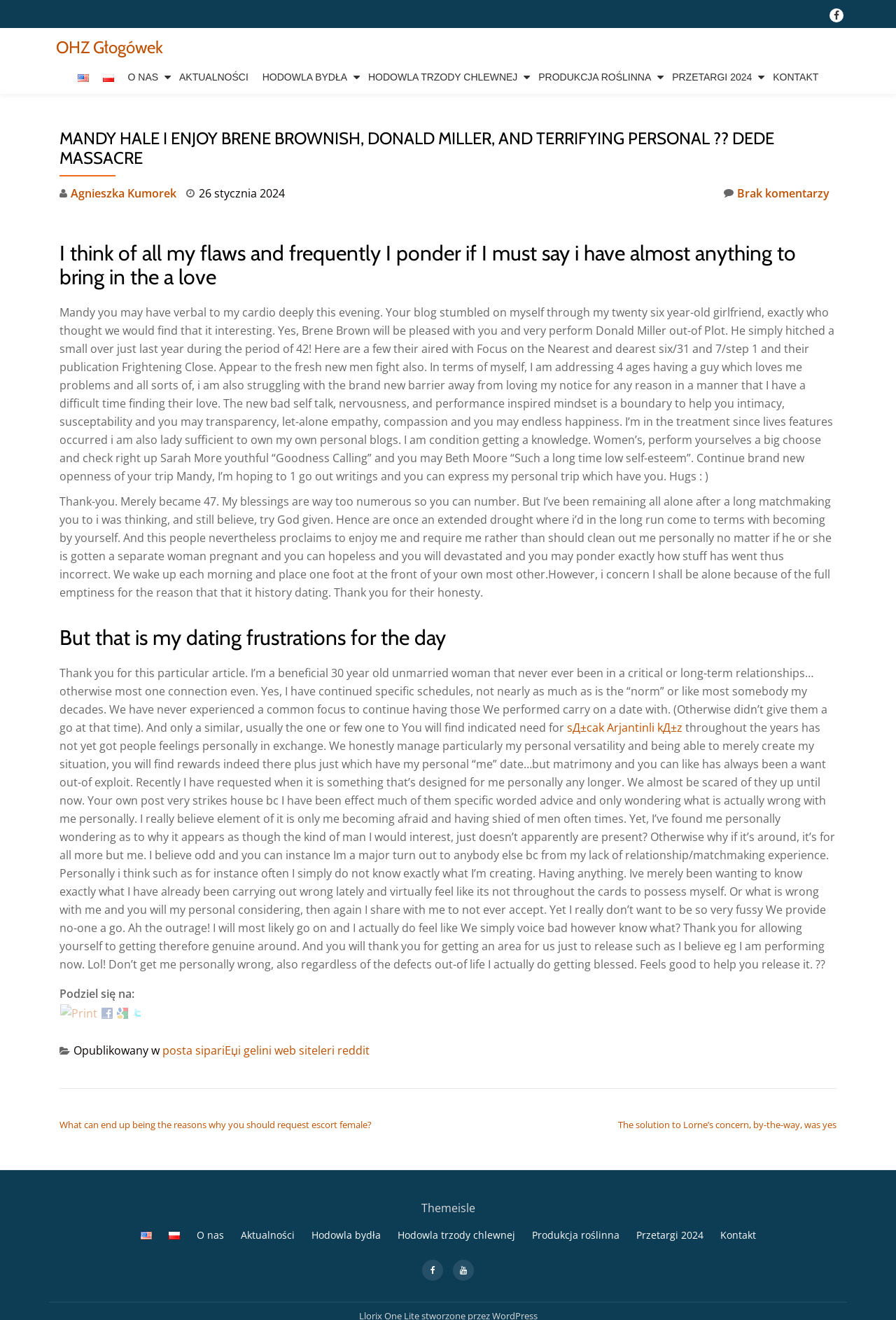What is the topic of the blog post?
Answer with a single word or short phrase according to what you see in the image.

Relationship and self-reflection